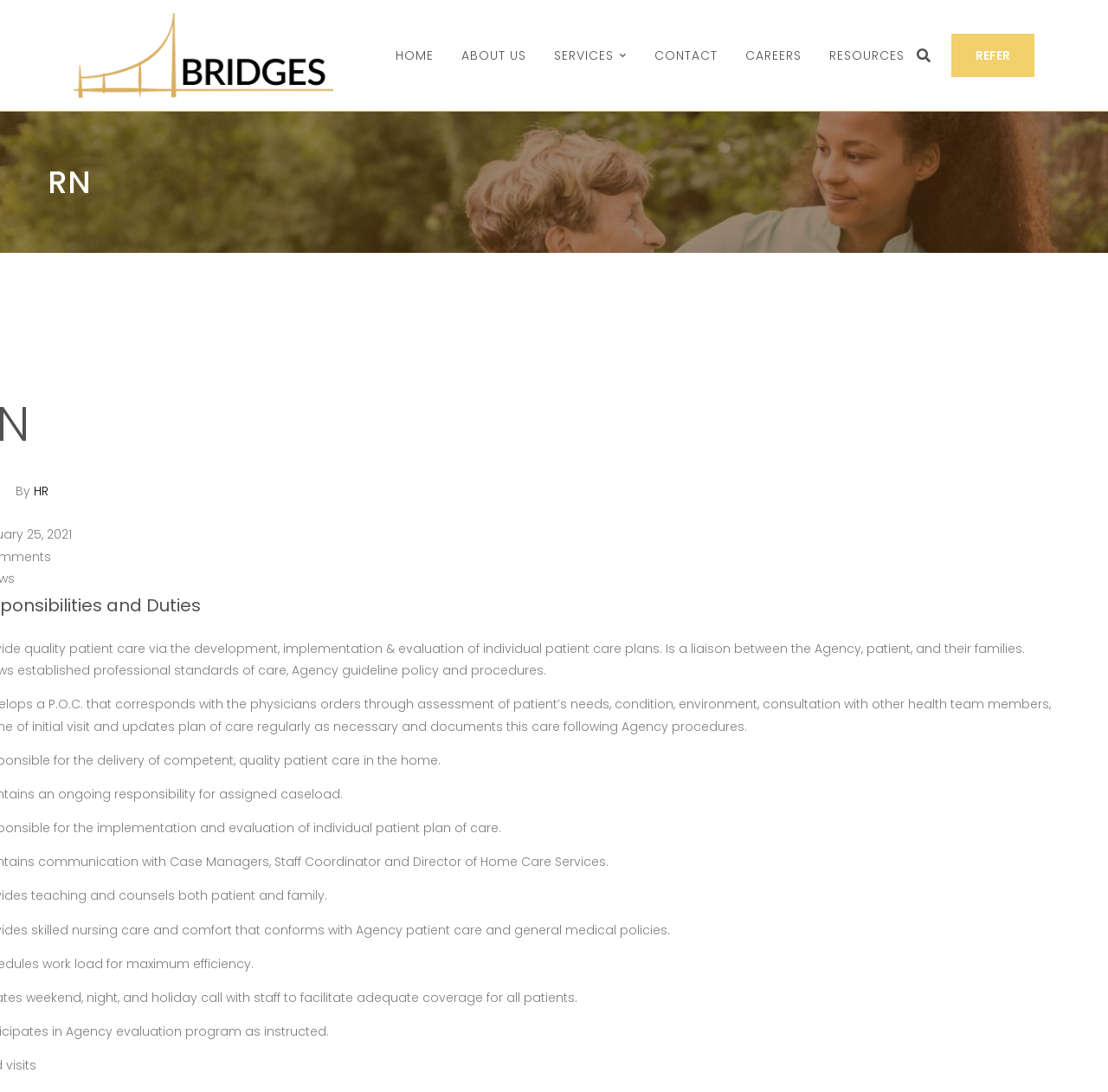Show the bounding box coordinates of the element that should be clicked to complete the task: "explore services".

[0.489, 0.012, 0.577, 0.09]